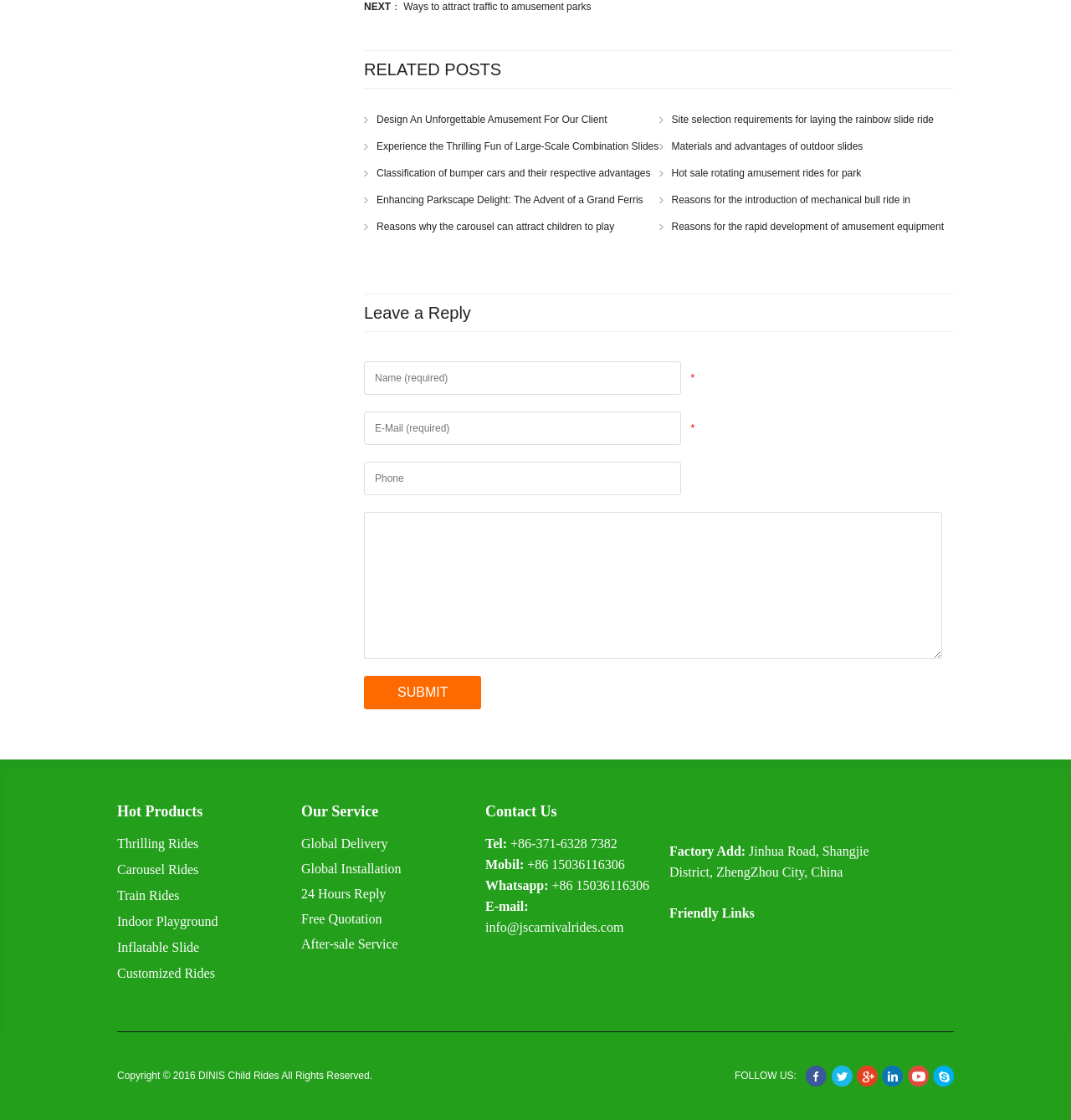Show the bounding box coordinates of the element that should be clicked to complete the task: "Check the 'Hot Products' section".

[0.109, 0.715, 0.266, 0.733]